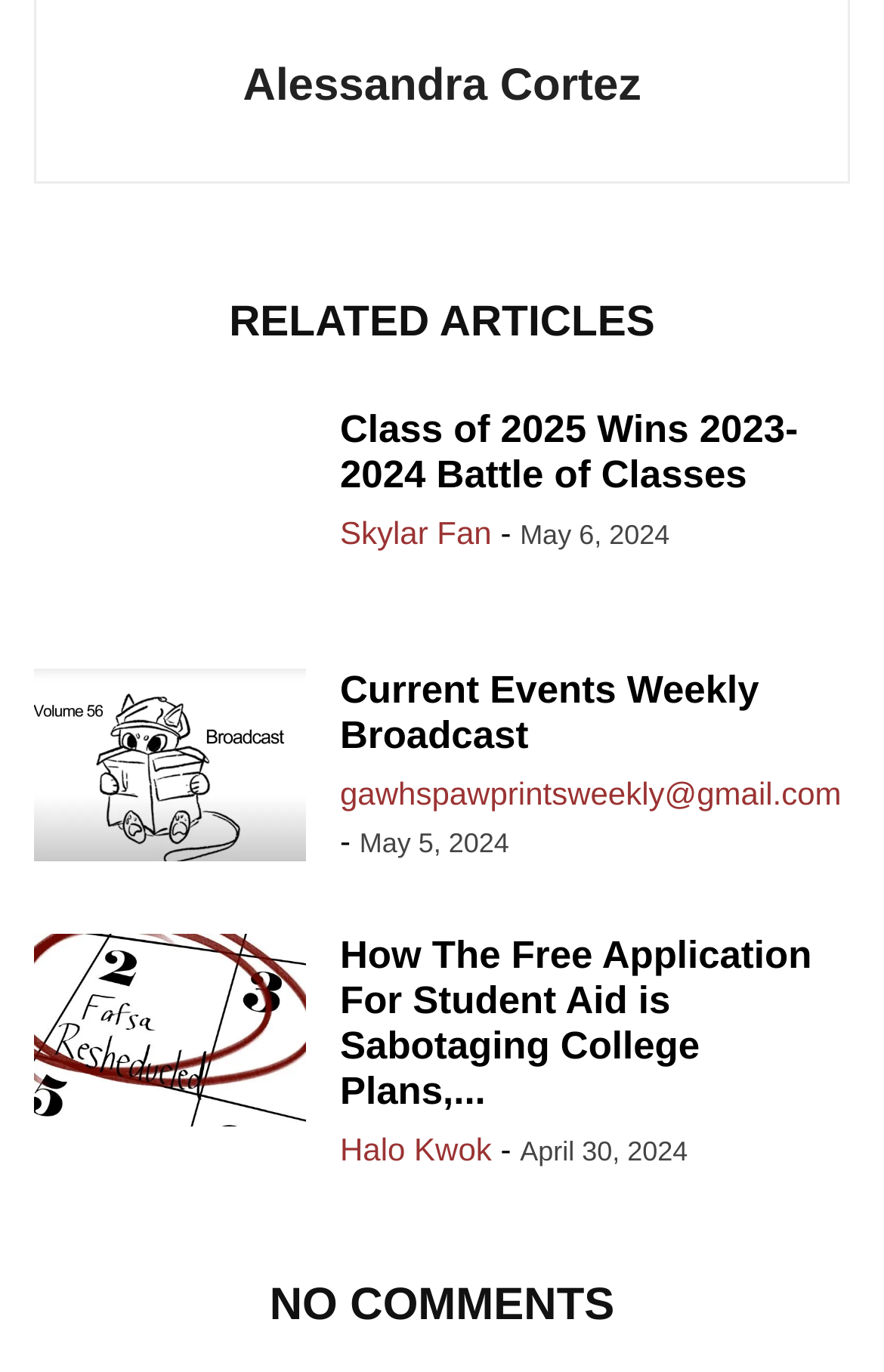Determine the bounding box coordinates of the clickable element to achieve the following action: 'click on the 'July 2023' link'. Provide the coordinates as four float values between 0 and 1, formatted as [left, top, right, bottom].

None